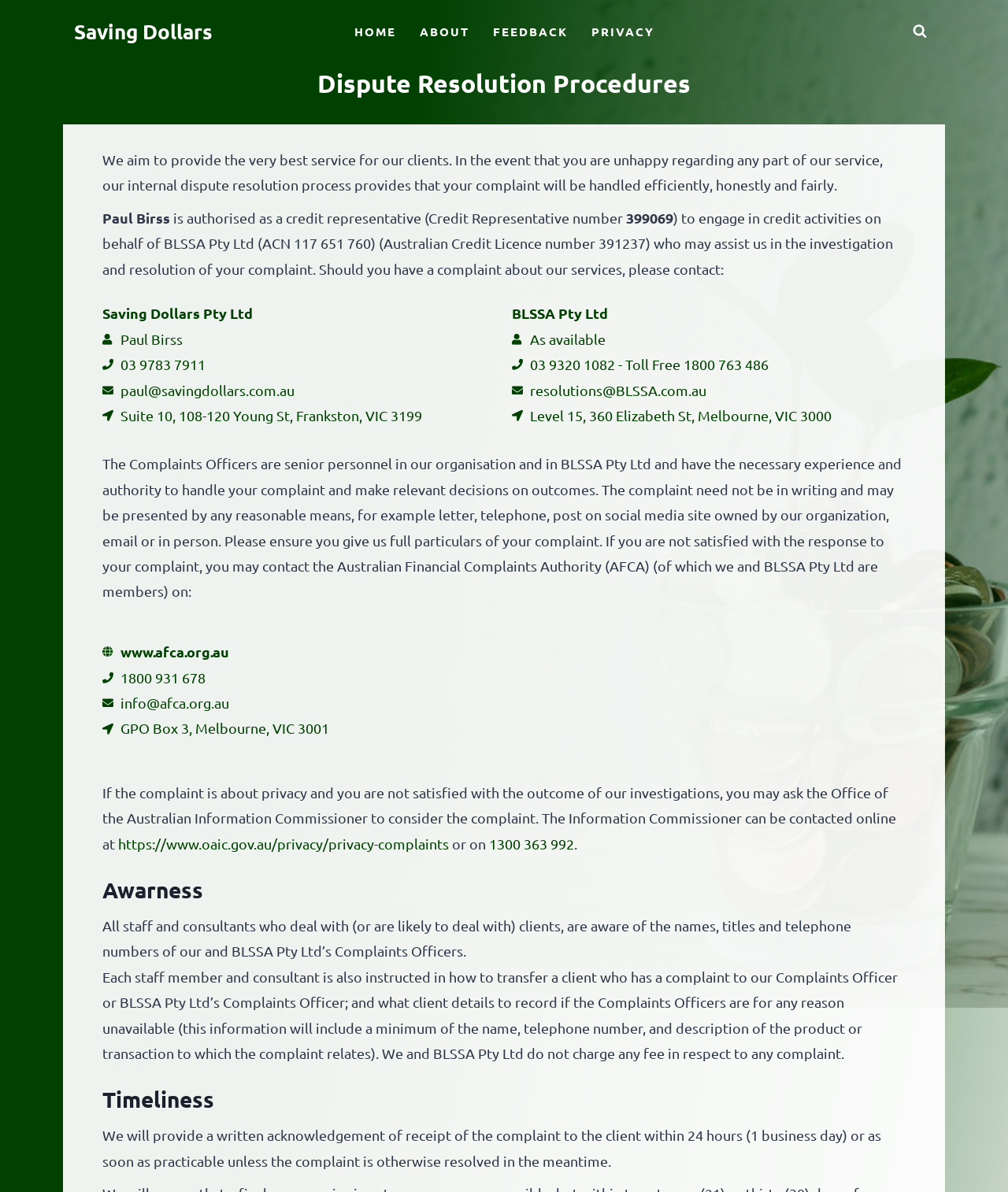Point out the bounding box coordinates of the section to click in order to follow this instruction: "Click HOME".

[0.339, 0.018, 0.404, 0.035]